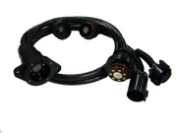What brands are compatible with the R7-02 Bumper Version T-Connector?
Please use the image to provide an in-depth answer to the question.

According to the caption, the R7-02 Bumper Version T-Connector is designed for use with various vehicle models including Ford, GM, and other compatible brands, indicating that these brands are compatible with the product.